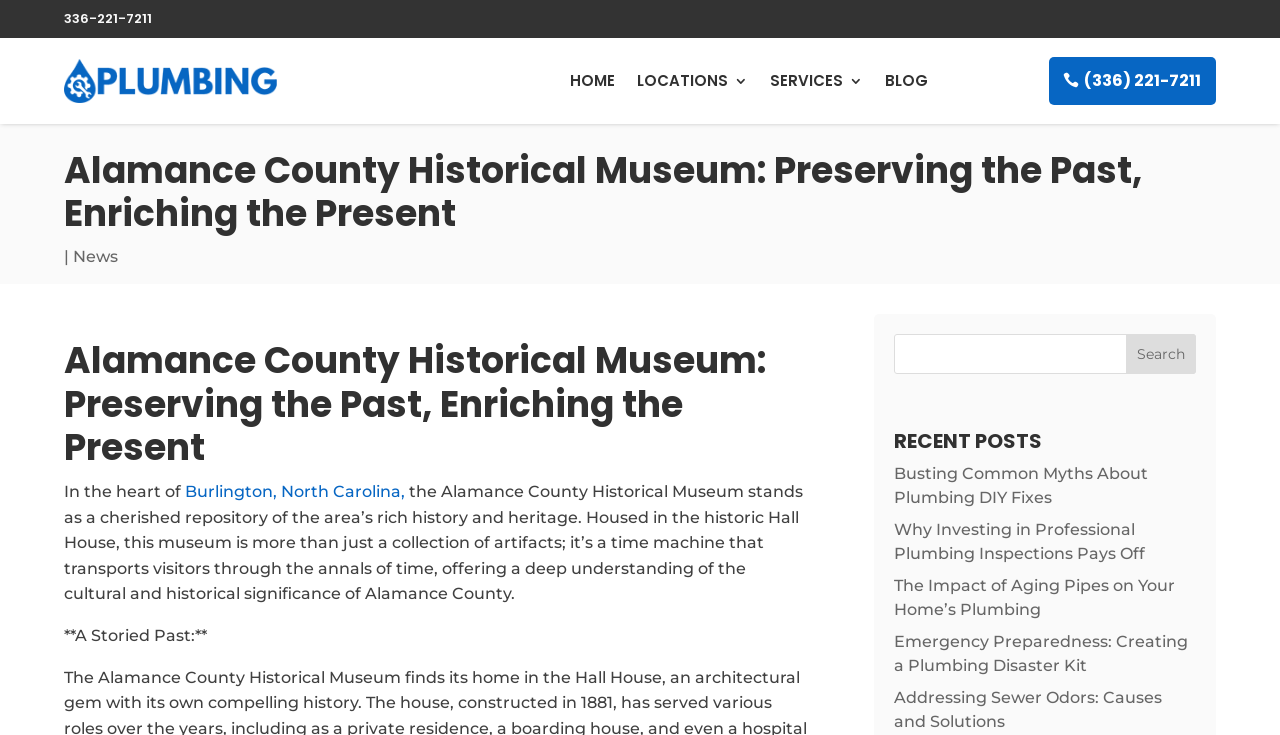What is the phone number of the museum?
Please respond to the question with a detailed and thorough explanation.

I found the phone number by looking at the top navigation bar, where there are multiple links and a phone number is displayed as '336-221-7211'.